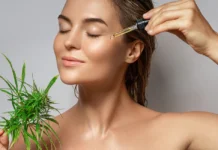What is the tone of the woman's facial expression?
Based on the visual content, answer with a single word or a brief phrase.

Serene and relaxed